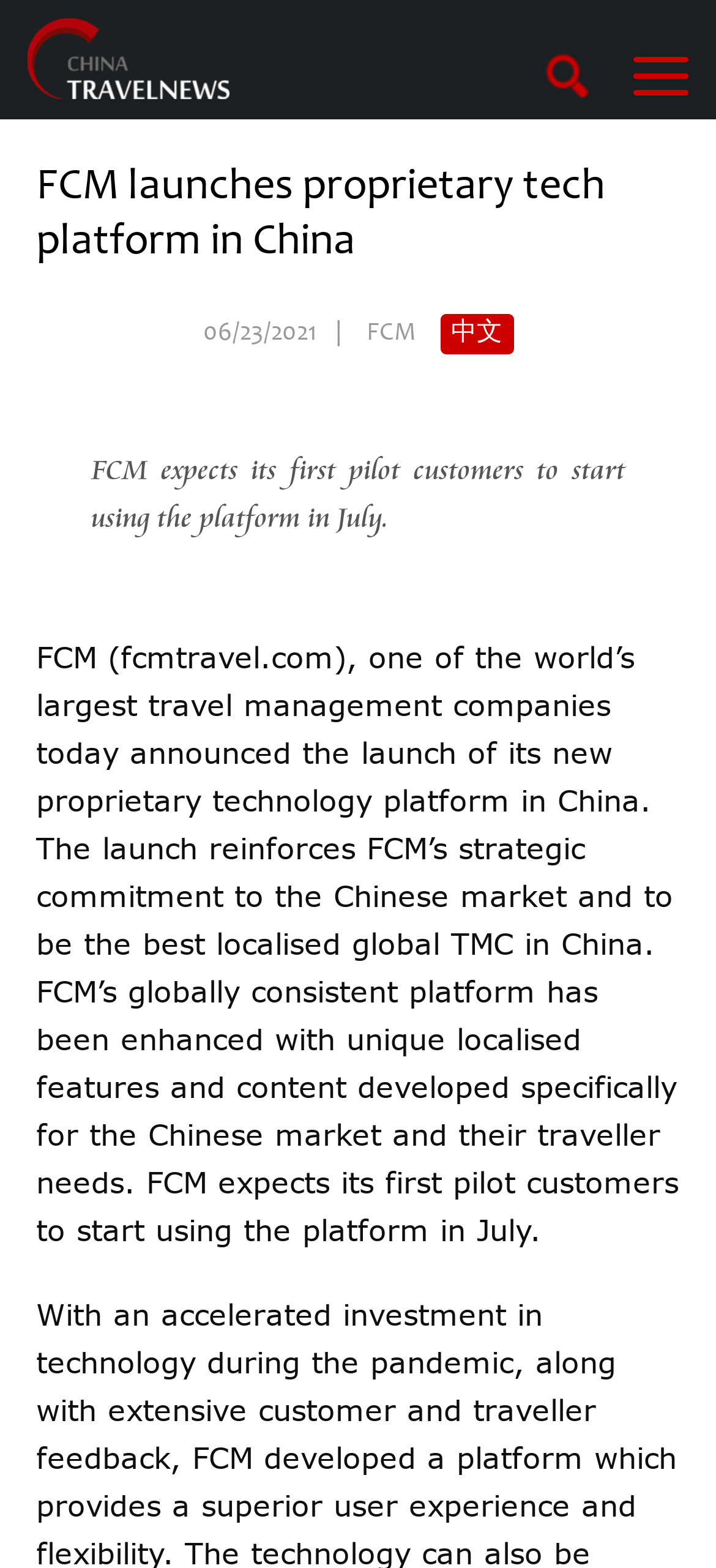What is the date of the news article?
Respond to the question with a well-detailed and thorough answer.

The date of the news article is 06/23/2021, which is mentioned in the text '06/23/2021' and is likely the publication date of the article.